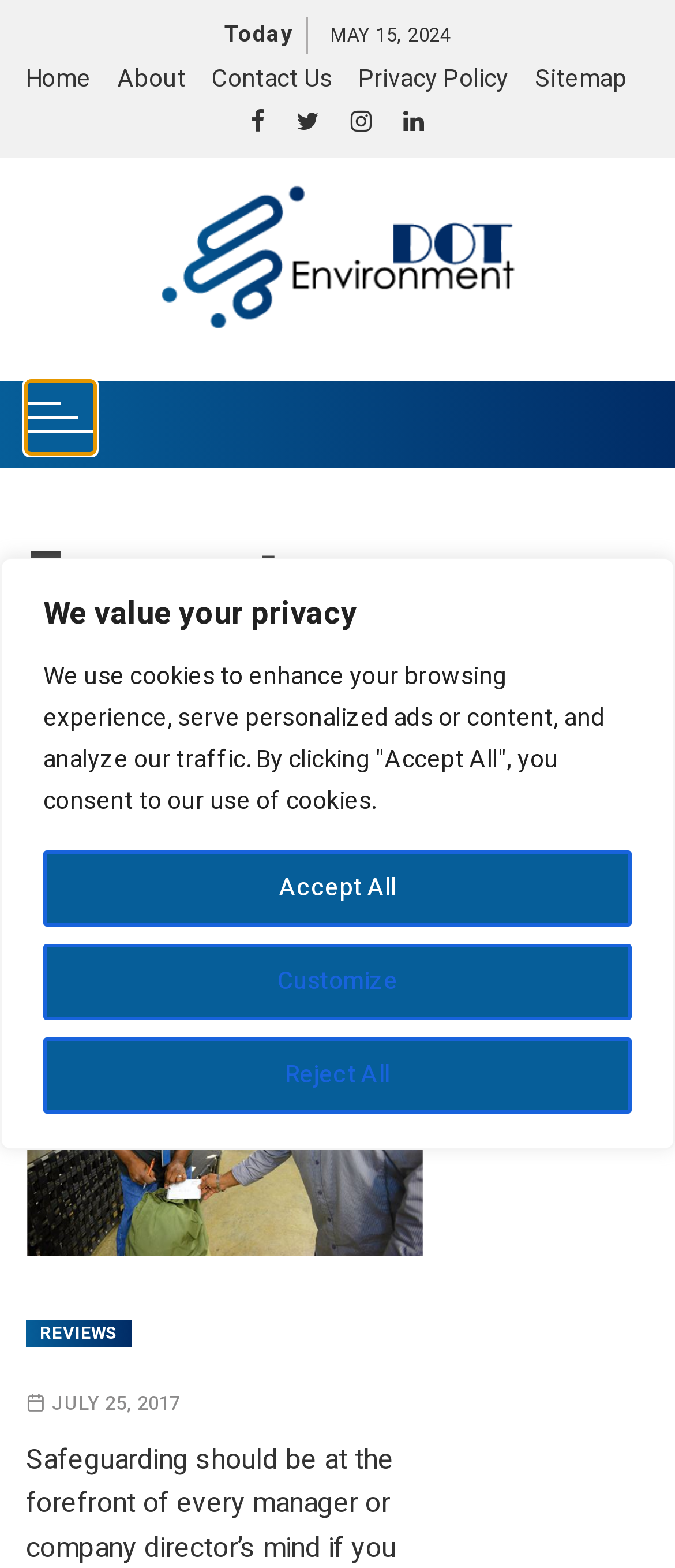Please provide a brief answer to the question using only one word or phrase: 
What is the name of the company or organization?

Dot Environment